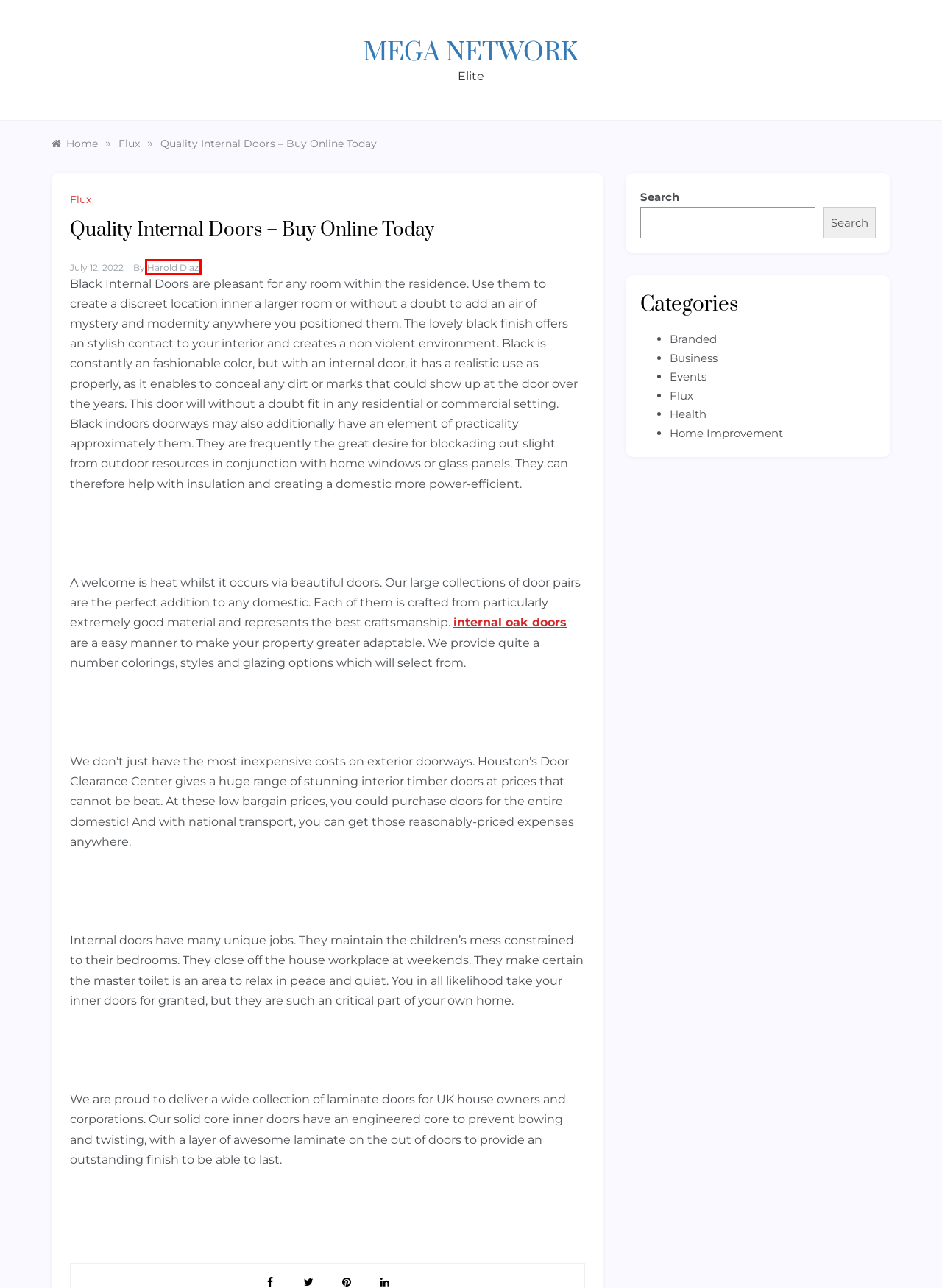You are provided with a screenshot of a webpage containing a red rectangle bounding box. Identify the webpage description that best matches the new webpage after the element in the bounding box is clicked. Here are the potential descriptions:
A. Health - Mega Network
B. Flux - Mega Network
C. Branded - Mega Network
D. Mega Network - Elite
E. Business - Mega Network
F. Harold Diaz - Mega Network
G. Events - Mega Network
H. Home Improvement - Mega Network

F